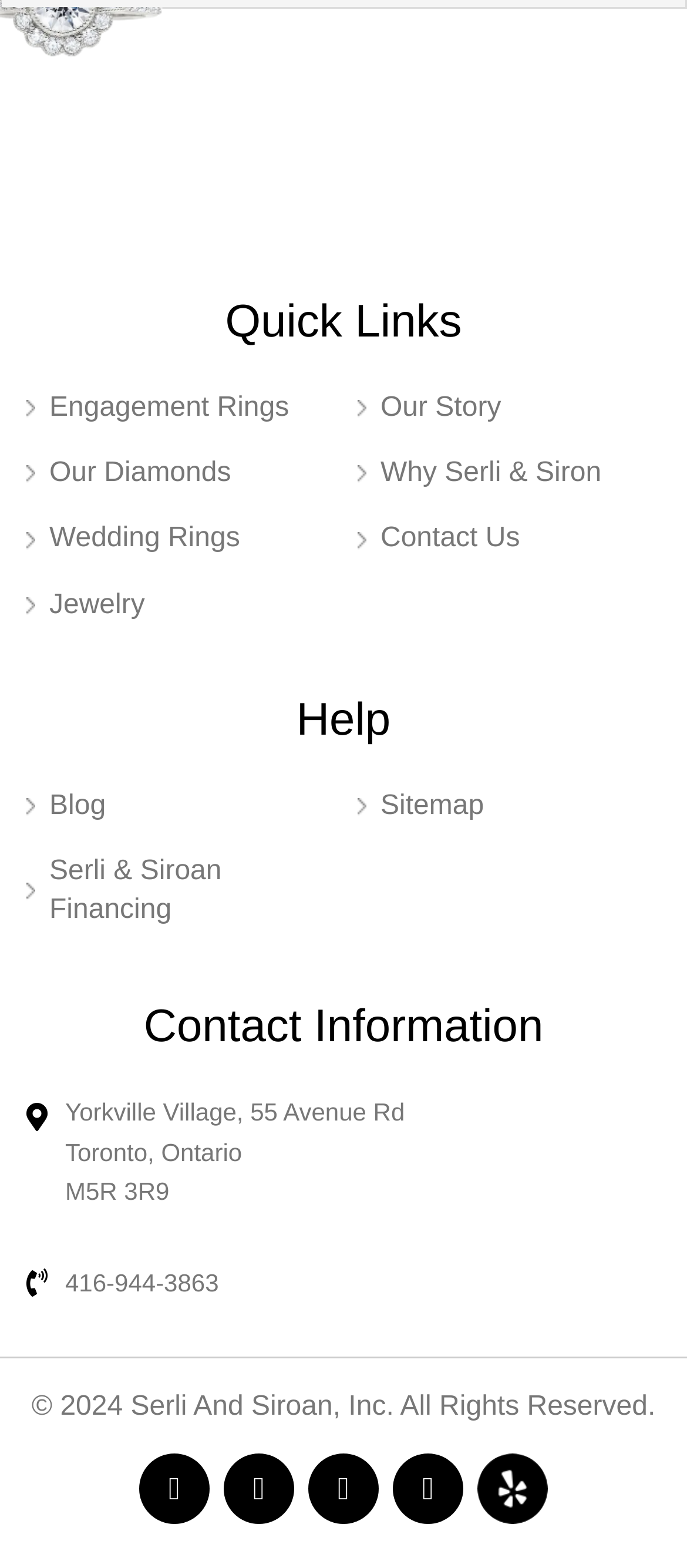What type of business is this?
Identify the answer in the screenshot and reply with a single word or phrase.

Jewelry